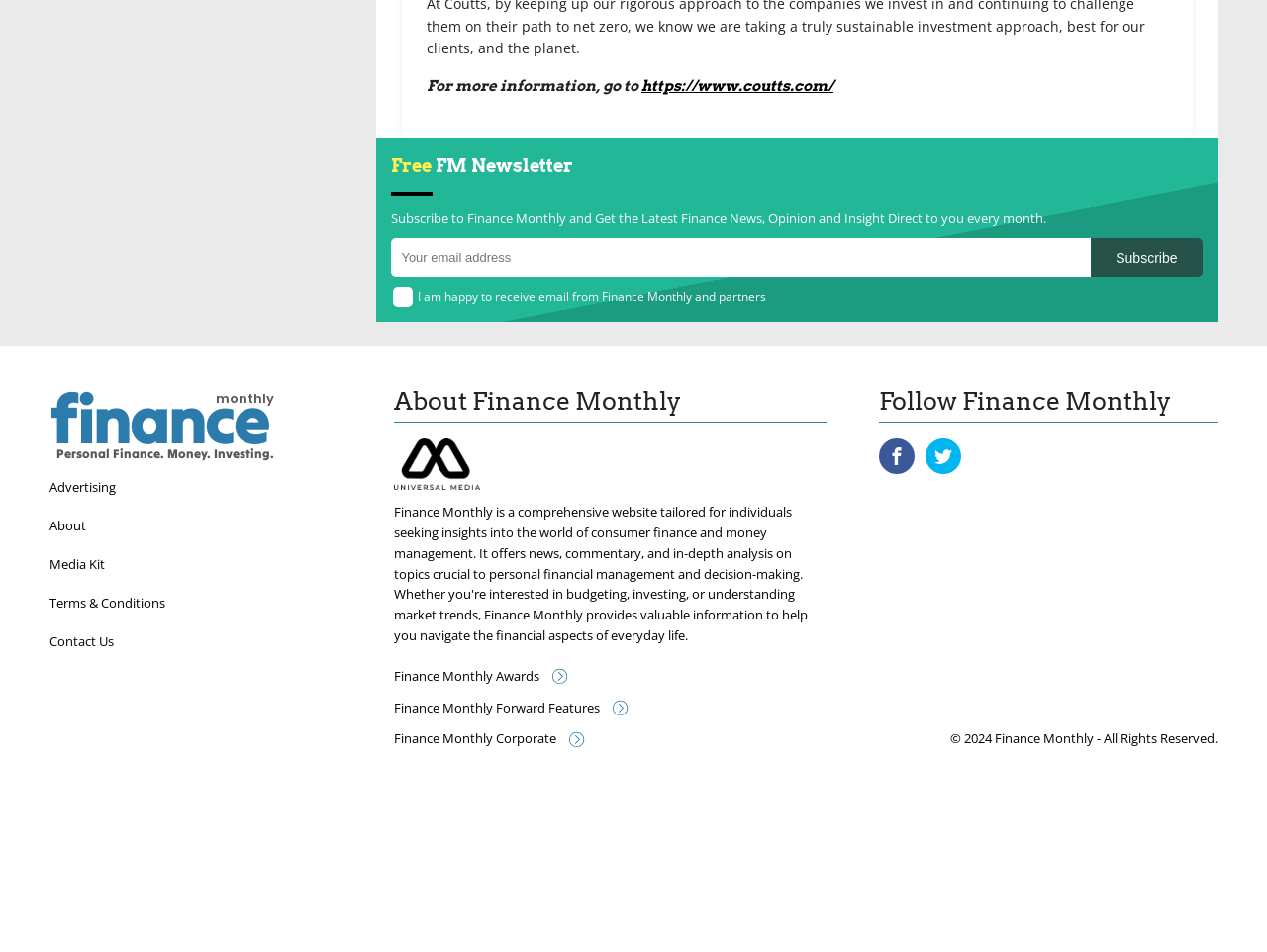Answer the following query with a single word or phrase:
What is the name of the newsletter?

FM Newsletter